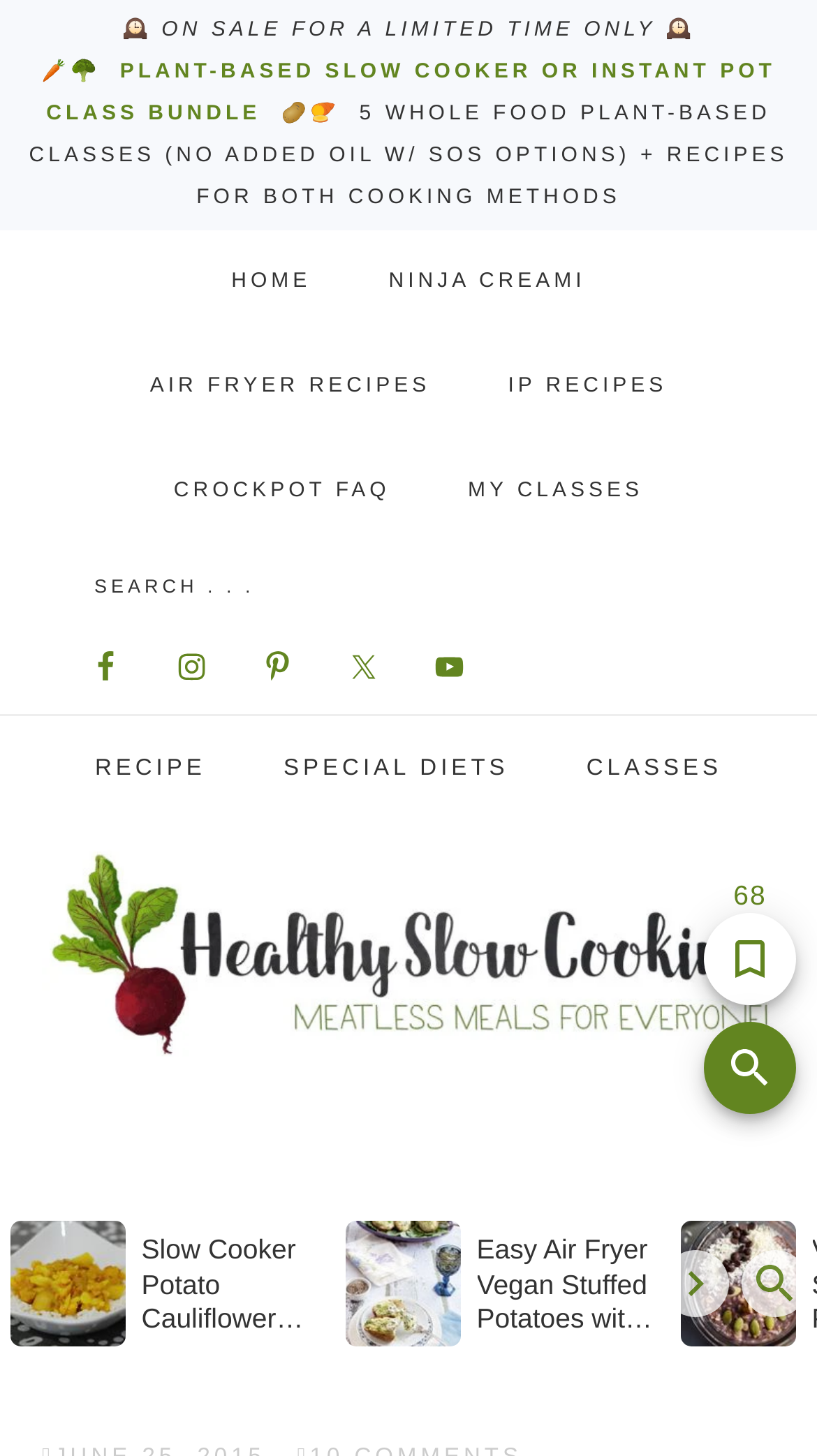Please reply to the following question with a single word or a short phrase:
How many navigation links are there?

7